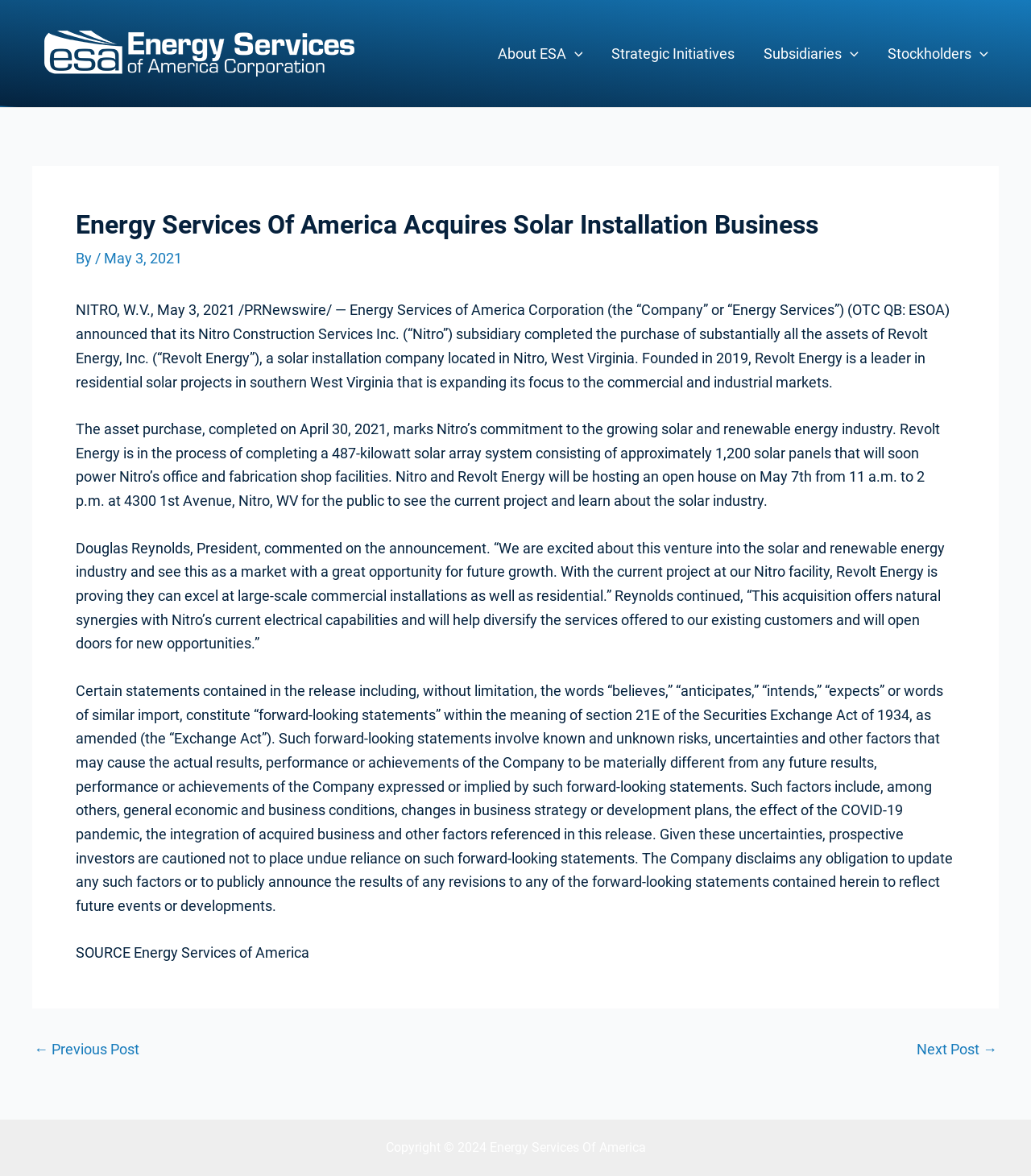Locate the bounding box coordinates of the element to click to perform the following action: 'Click the 'Stockholders' link'. The coordinates should be given as four float values between 0 and 1, in the form of [left, top, right, bottom].

[0.861, 0.038, 0.942, 0.052]